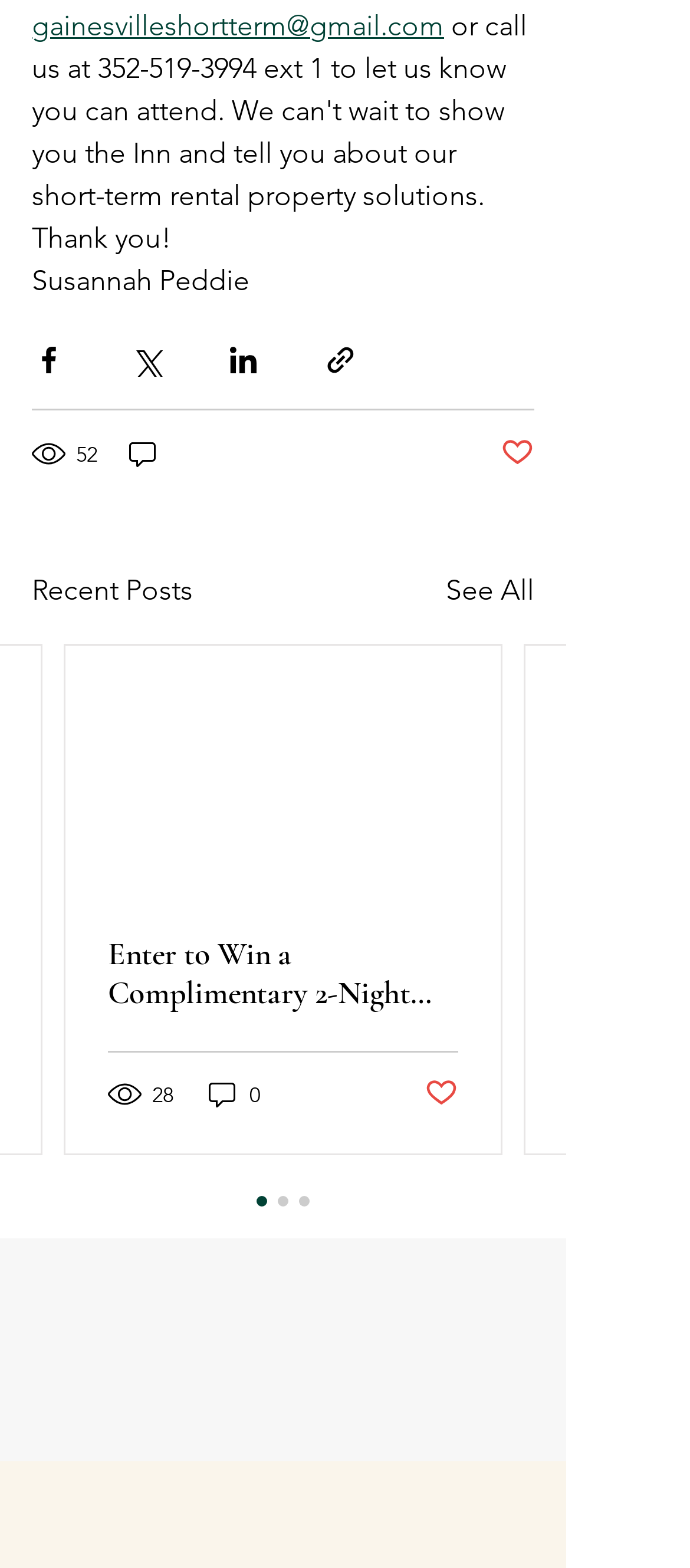What is the name of the person mentioned on the webpage?
Use the image to give a comprehensive and detailed response to the question.

I looked for the name of the person mentioned on the webpage and found it in the 'Susannah Peddie' text element, which is a StaticText type.